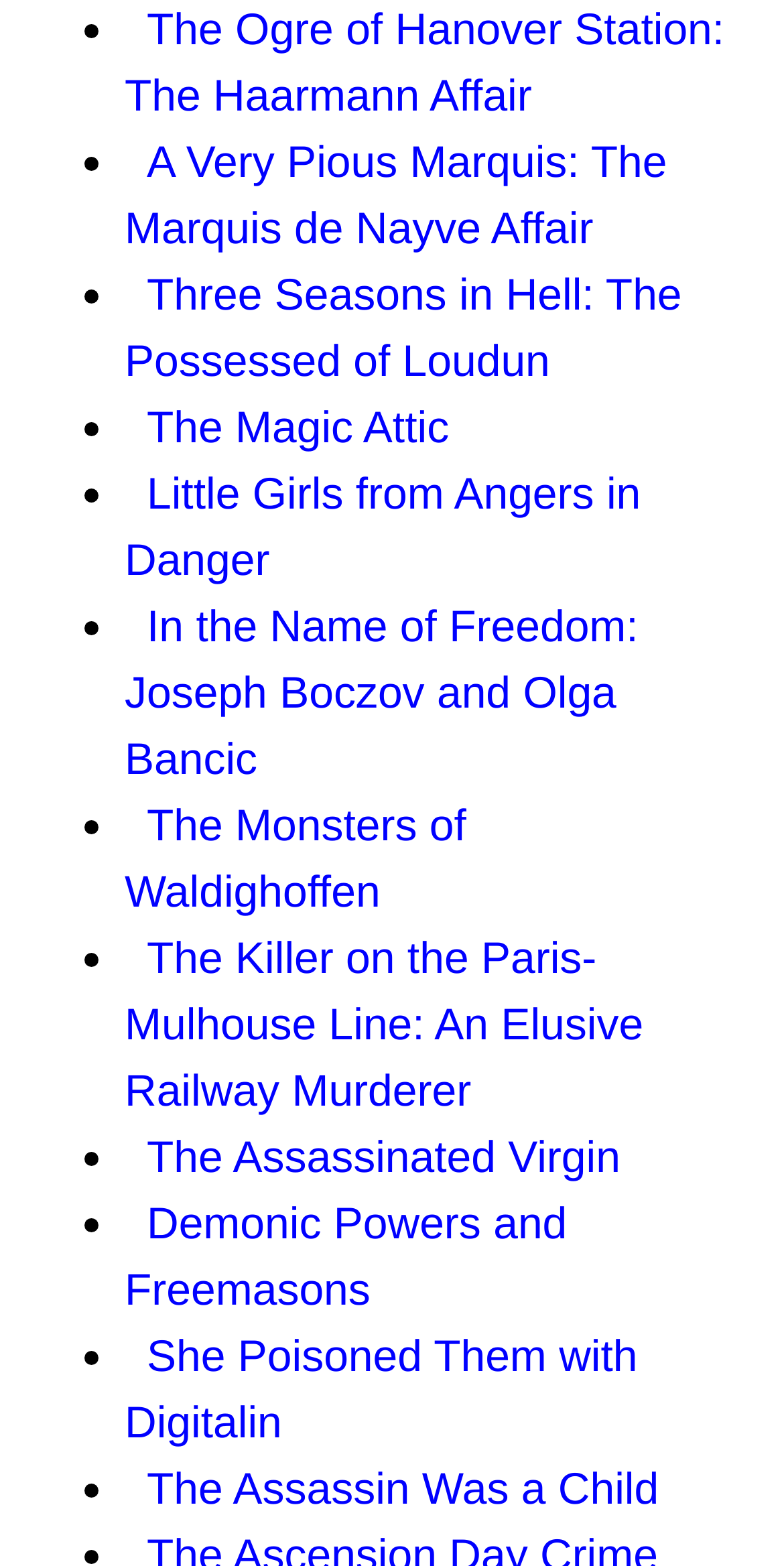Please identify the bounding box coordinates of the region to click in order to complete the given instruction: "Read about The Magic Attic". The coordinates should be four float numbers between 0 and 1, i.e., [left, top, right, bottom].

[0.187, 0.257, 0.573, 0.289]